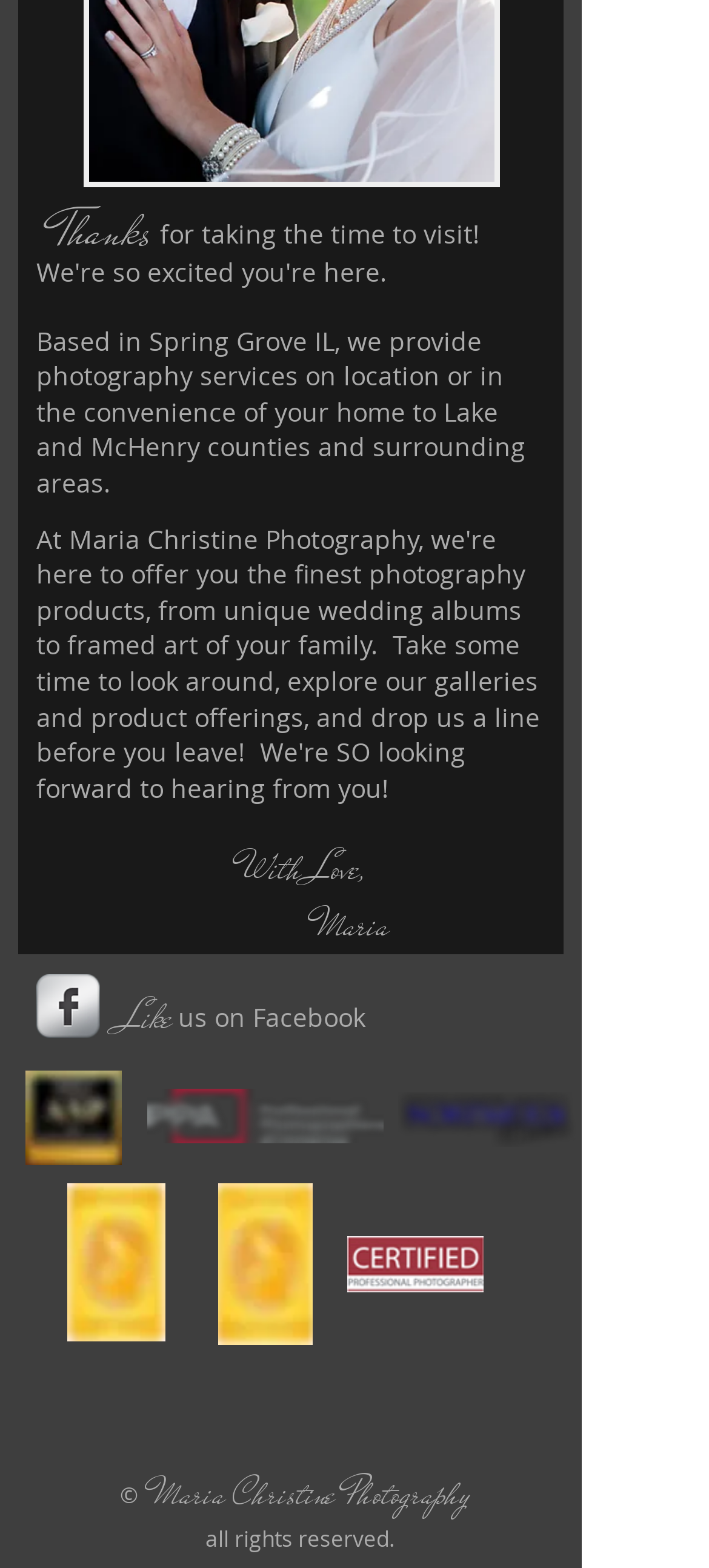Locate the UI element described as follows: "aria-label="s-facebook"". Return the bounding box coordinates as four float numbers between 0 and 1 in the order [left, top, right, bottom].

[0.051, 0.621, 0.141, 0.662]